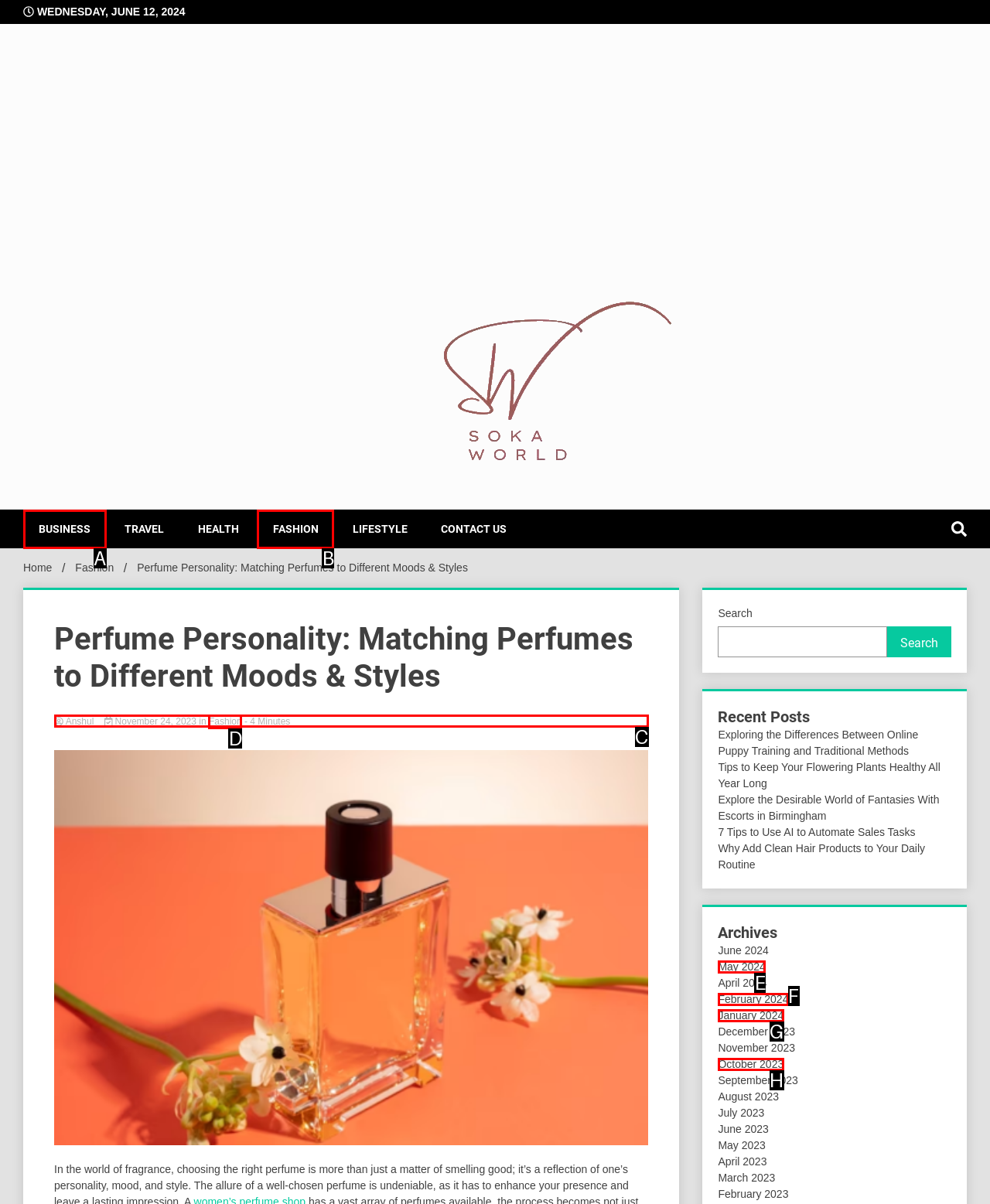Given the description: Accept cookie notice, identify the matching HTML element. Provide the letter of the correct option.

None